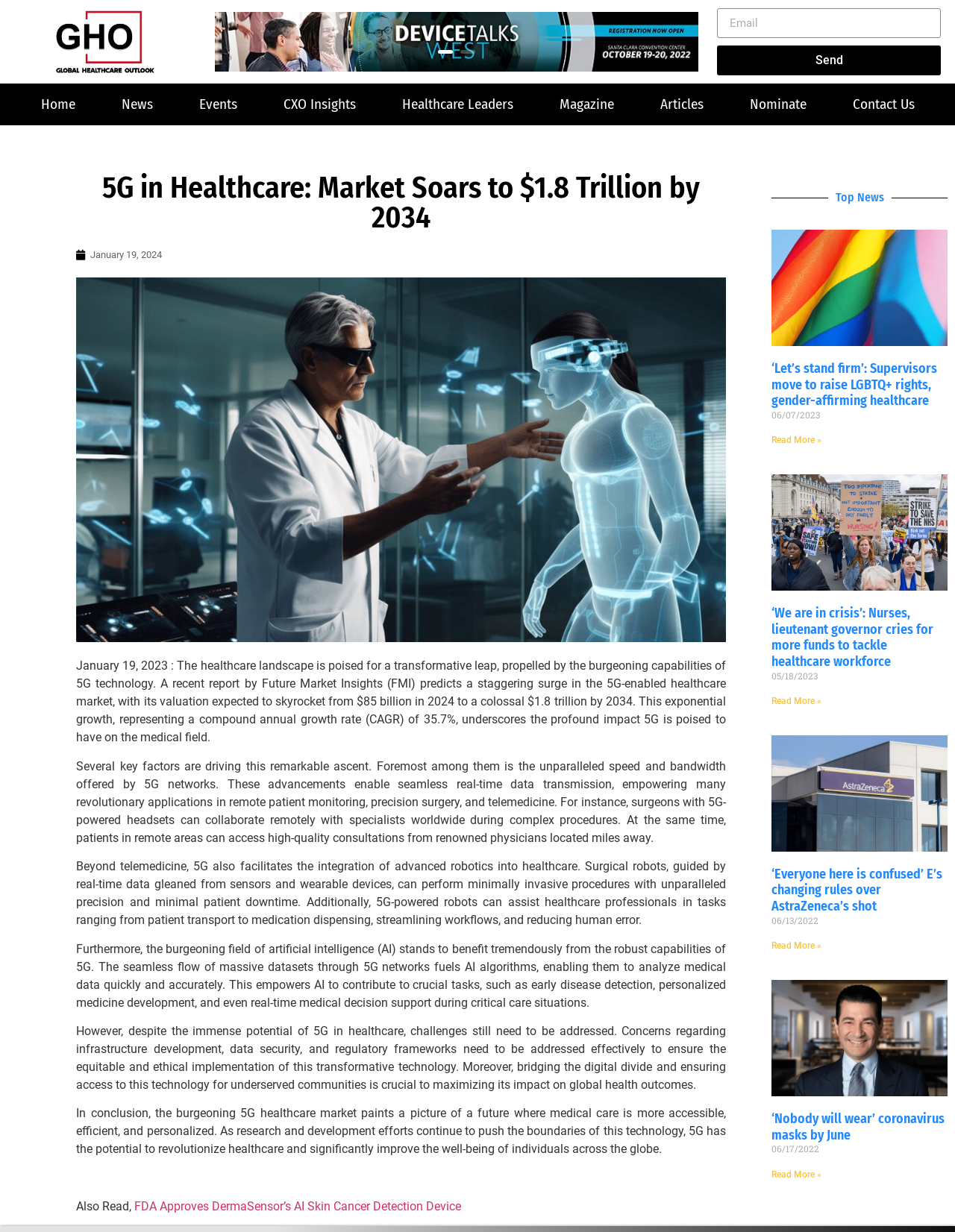What is the primary factor driving the growth of the 5G-enabled healthcare market?
Answer with a single word or short phrase according to what you see in the image.

Speed and bandwidth of 5G networks